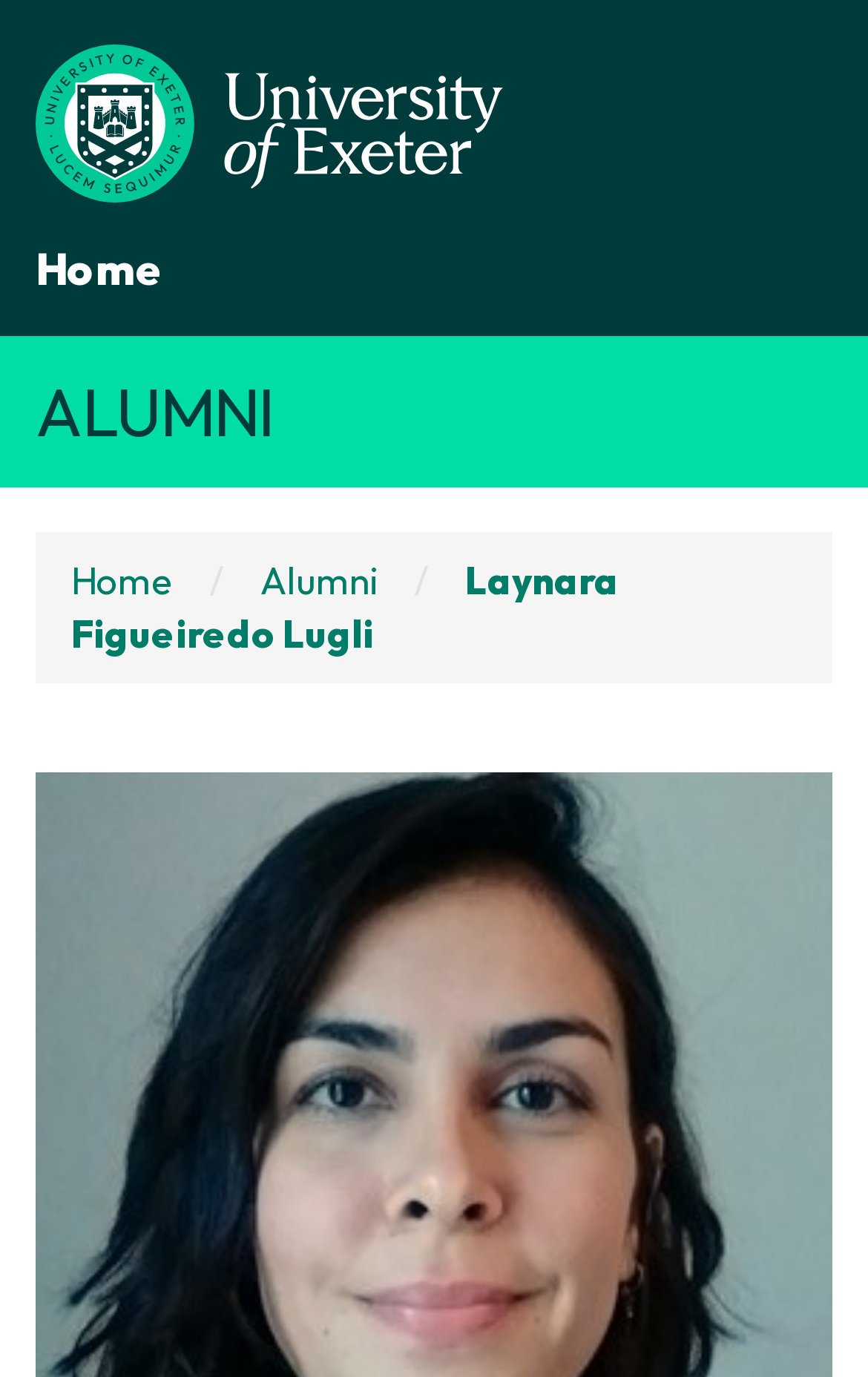Present a detailed account of what is displayed on the webpage.

The webpage is about Laynara Figueiredo Lugli, an alumnus of the National Institute for Amazonian Research. At the top-left corner, there is a link to the "Alumni" page, accompanied by an image with the same label. Below this, there is a link to the "Home" page. 

To the right of the "Home" link, there is a section with a bold "ALUMNI" label. Within this section, there are three links: "Home", a separator represented by a forward slash, and "Alumni". Below these links, there is a link to Laynara Figueiredo Lugli's profile.